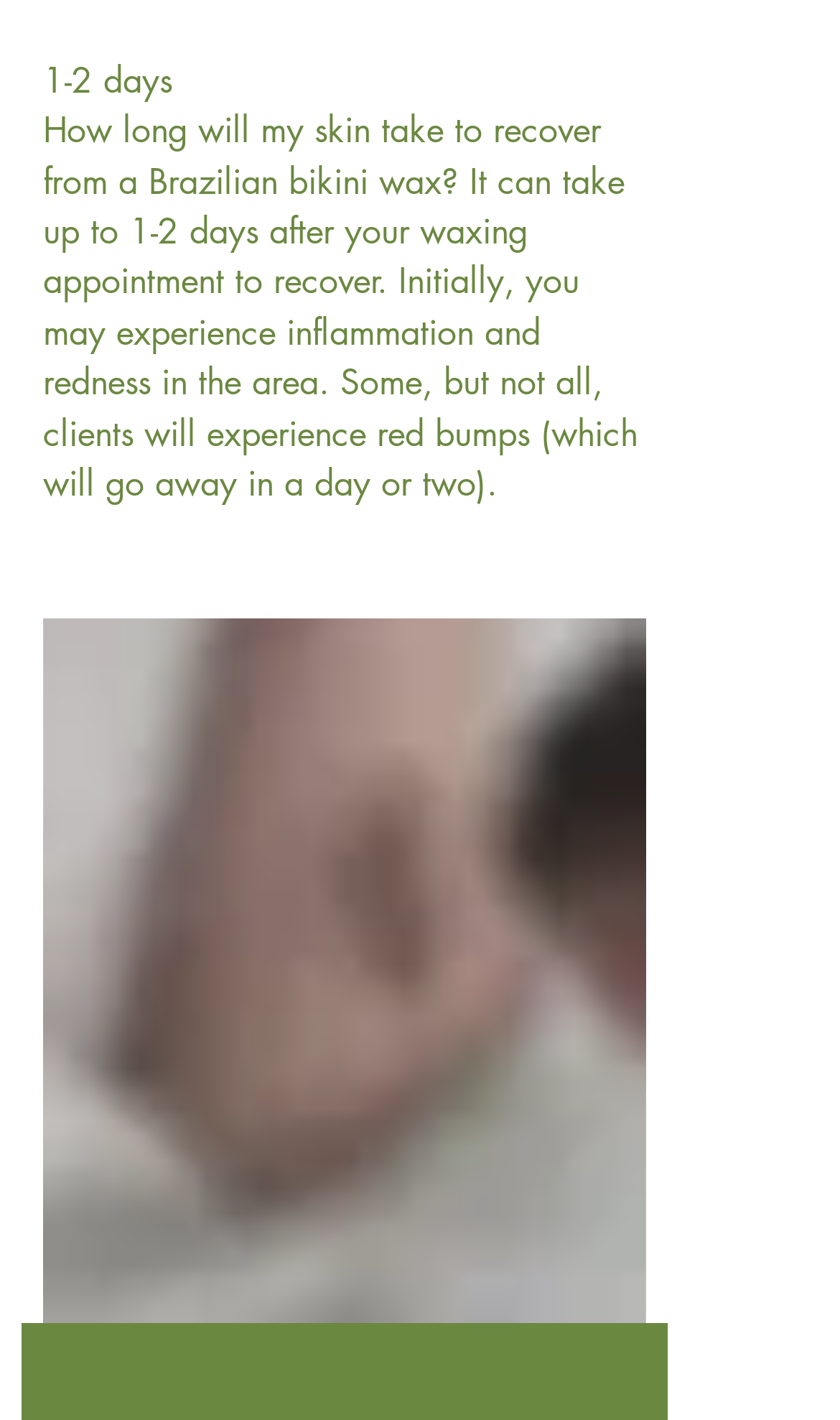What might clients experience after waxing?
Please provide a detailed answer to the question.

The webpage states that initially, clients may experience inflammation and redness in the area after a Brazilian bikini wax, and some may also experience red bumps that will go away in a day or two.